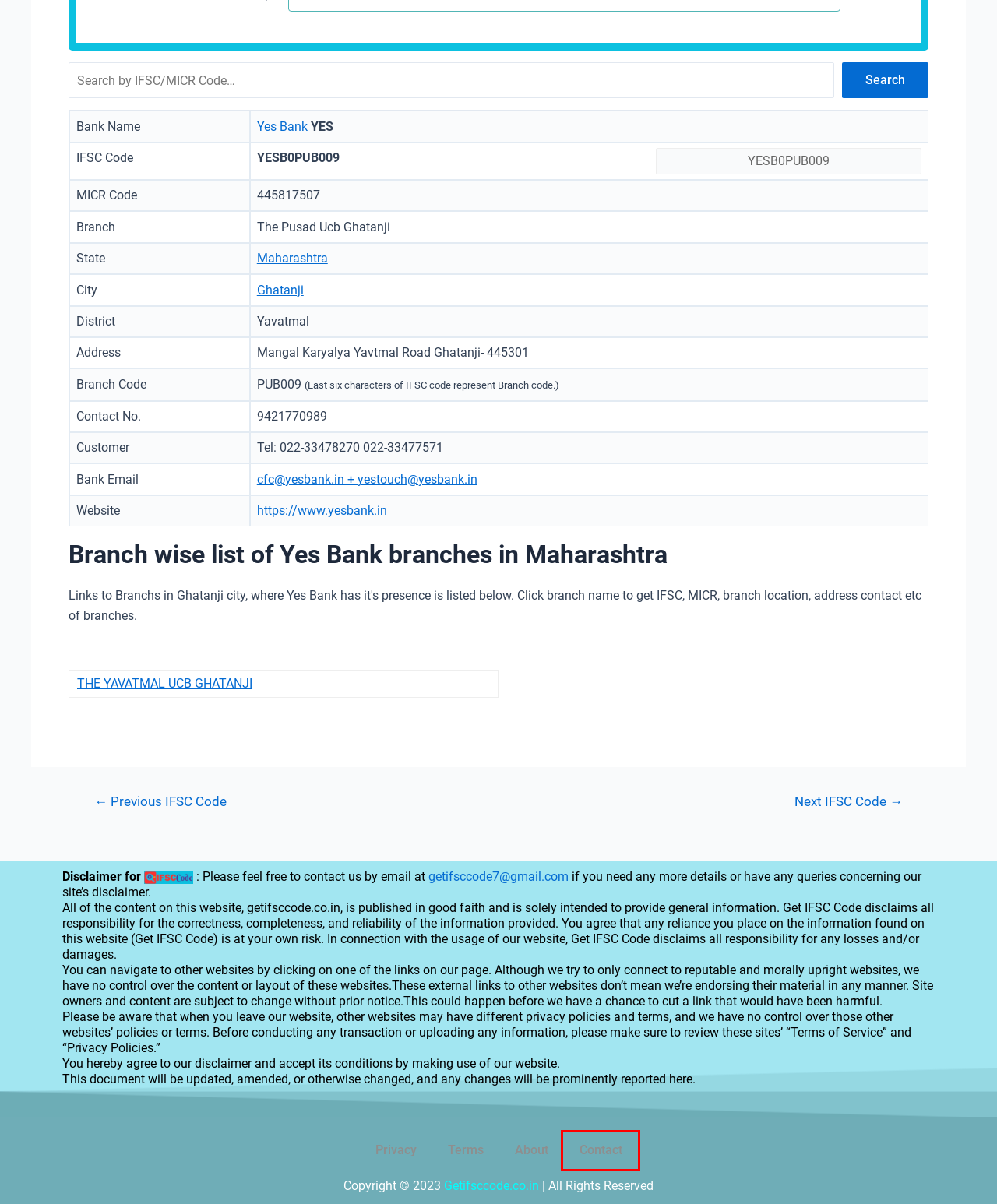You have a screenshot of a webpage, and a red bounding box highlights an element. Select the webpage description that best fits the new page after clicking the element within the bounding box. Options are:
A. Yes Bank IFSC Code Nashik Rd Deolali Bank Deolali Camp Branch in Maharashtra -
B. About us -
C. Privacy Policy -
D. Contact -
E. Find Bank IFSC Code -
F. Yes Bank IFSC Code The Yavatmal Ucb Ghatanji Branch in Maharashtra -
G. Terms -
H. Yes Bank IFSC Code Ghatkoper E Branch Branch in Maharashtra -

D